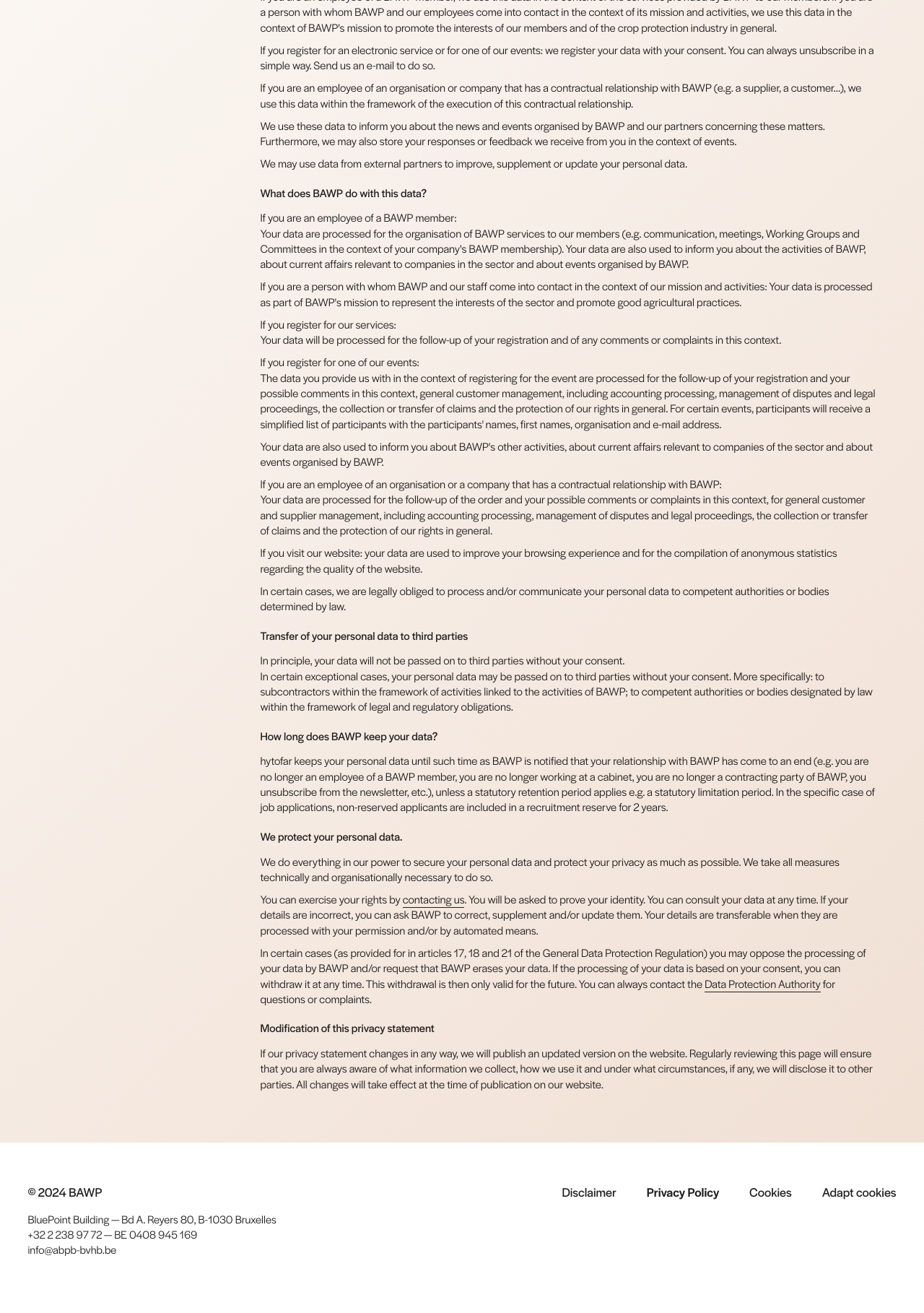With reference to the image, please provide a detailed answer to the following question: Can I exercise my rights regarding personal data?

The webpage indicates that individuals can exercise their rights regarding personal data by contacting BAWP, and they will be asked to prove their identity. They can also consult their data, correct or update it, and request its erasure in certain cases.